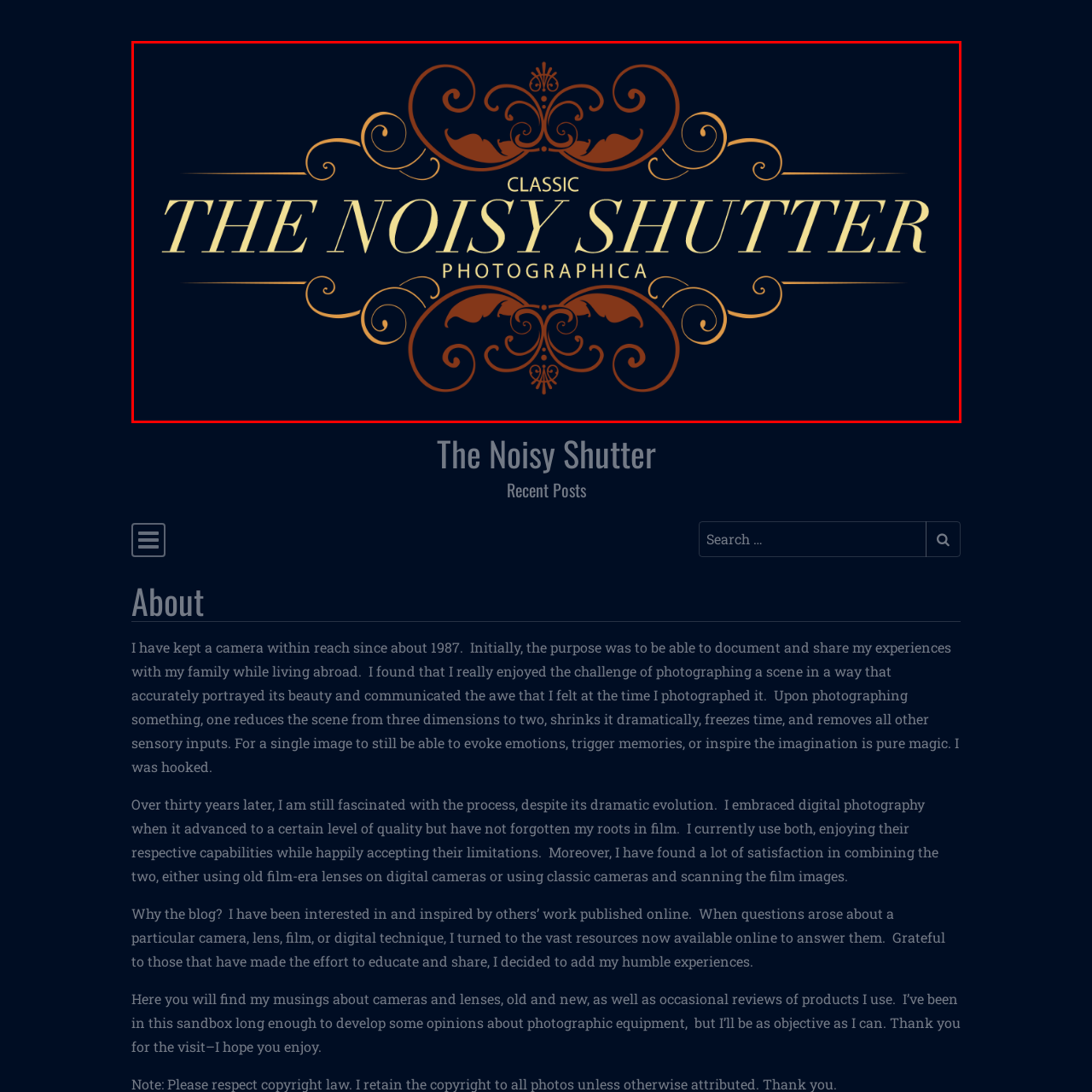Inspect the image bordered by the red bounding box and supply a comprehensive response to the upcoming question based on what you see in the image: What is the aesthetic of the logo?

The caption describes the logo as having an 'elegant' design, 'ornate flourishes', and a 'sophisticated color scheme', which suggests that the overall aesthetic of the logo is rich and visually appealing.